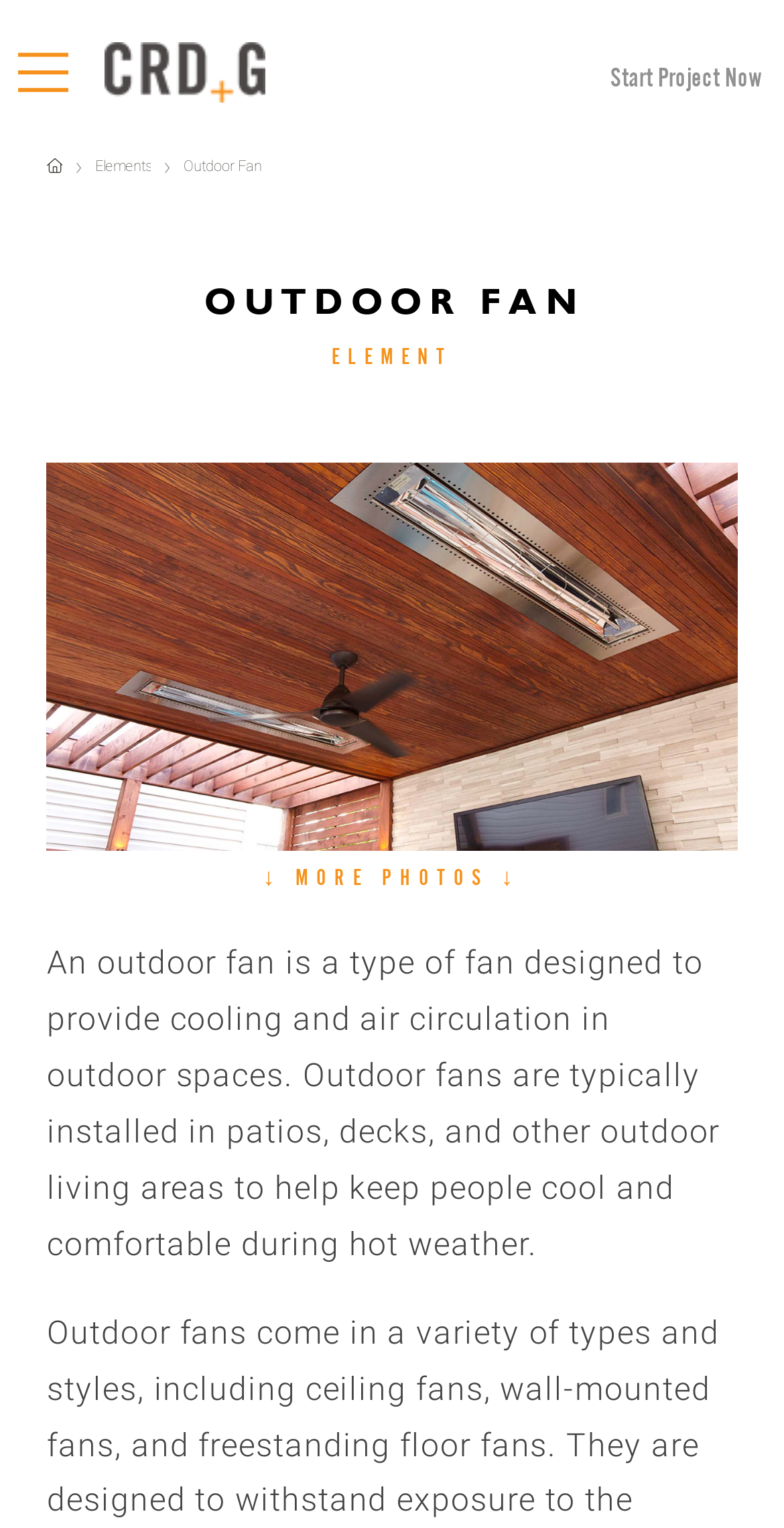Provide the bounding box coordinates of the area you need to click to execute the following instruction: "Visit Chicago Roof Deck and Garden".

[0.108, 0.028, 0.338, 0.067]